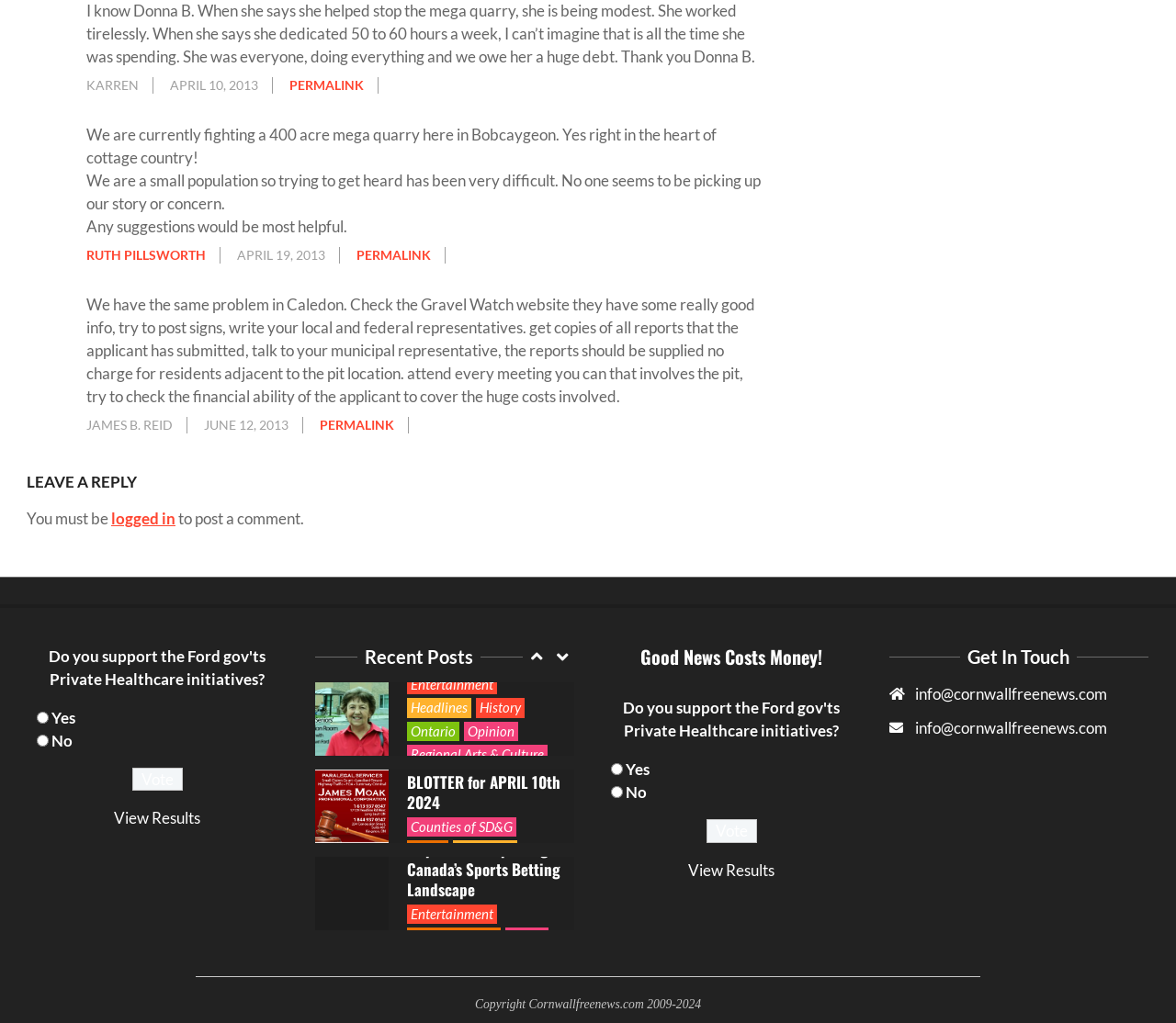Please identify the bounding box coordinates of the element's region that needs to be clicked to fulfill the following instruction: "View the results". The bounding box coordinates should consist of four float numbers between 0 and 1, i.e., [left, top, right, bottom].

[0.097, 0.79, 0.171, 0.809]